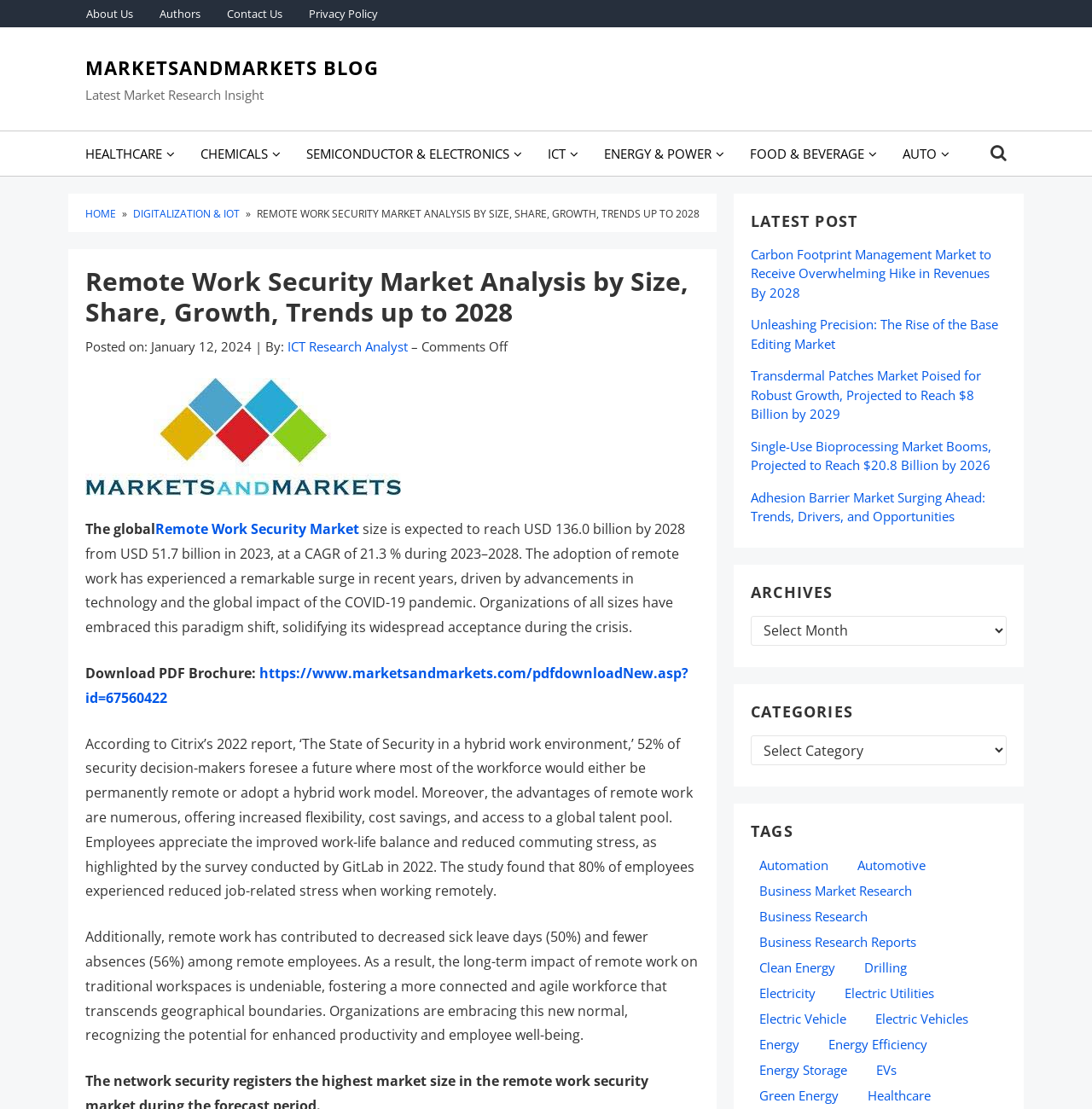Give a one-word or short phrase answer to this question: 
What is the link text above the 'REMOTE WORK SECURITY MARKET ANALYSIS BY SIZE, SHARE, GROWTH, TRENDS UP TO 2028' heading?

HOME